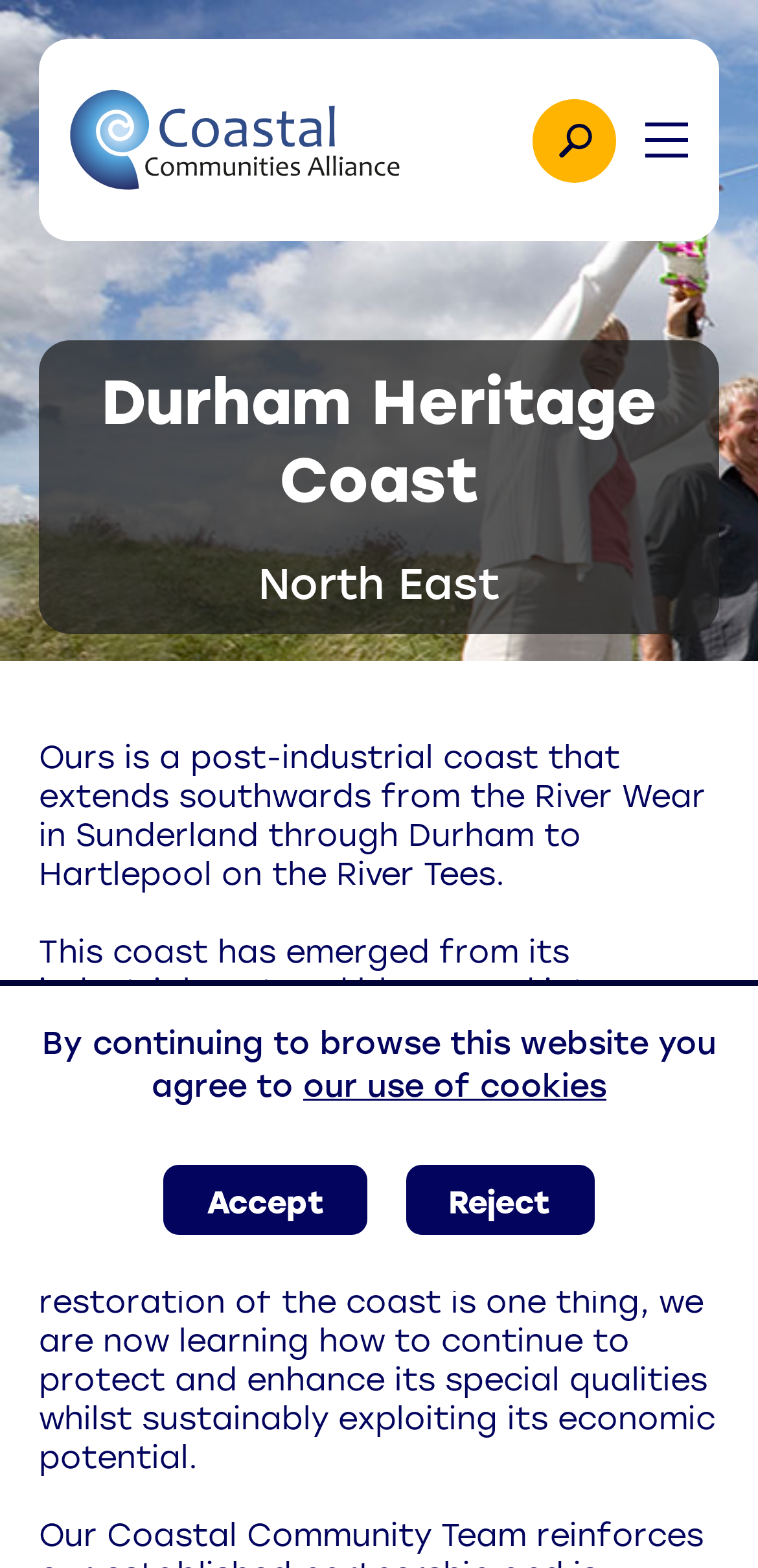Answer this question in one word or a short phrase: What is the goal for the coast's future?

Protect and enhance